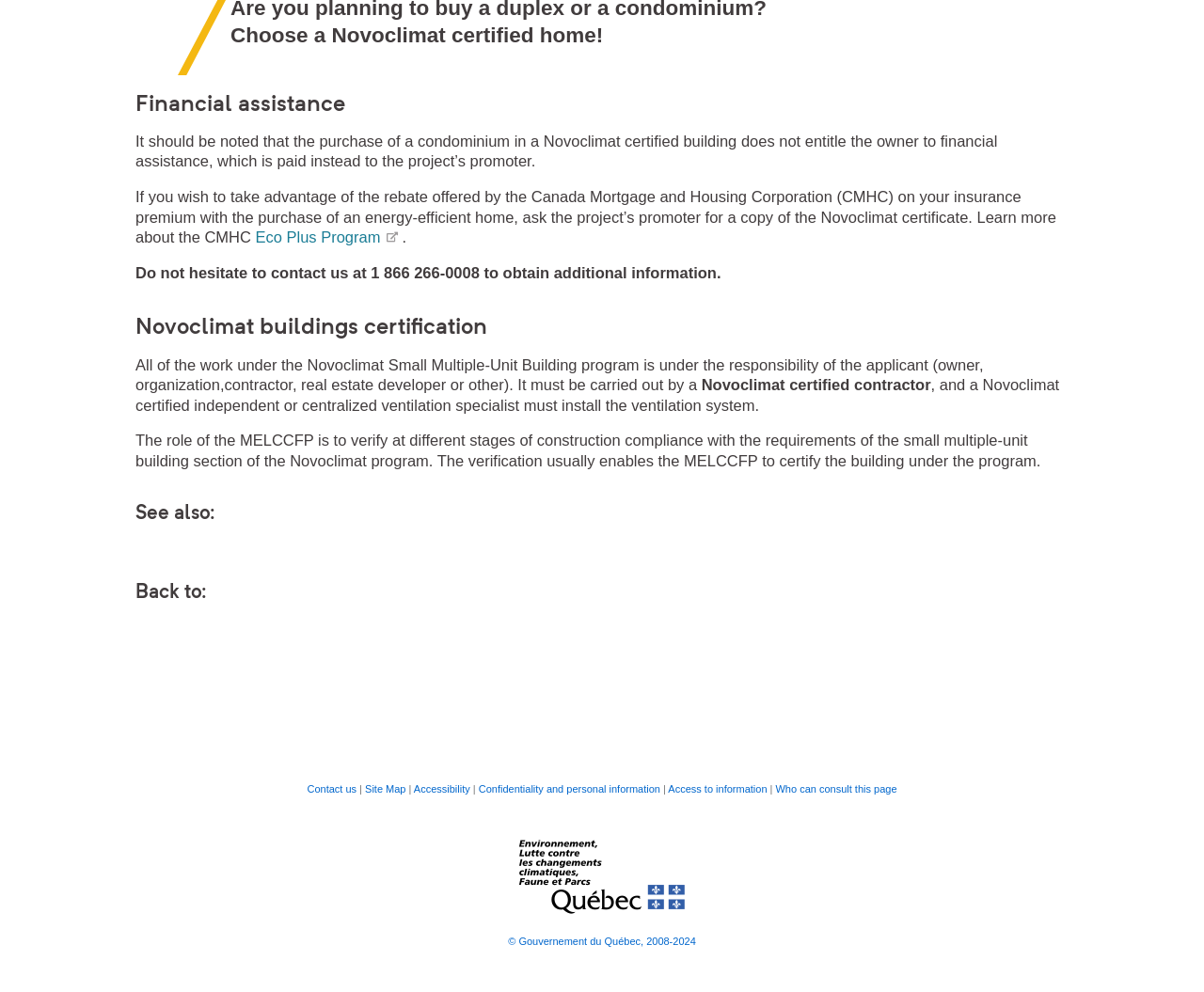Identify the bounding box coordinates of the clickable region necessary to fulfill the following instruction: "Learn more about the CMHC". The bounding box coordinates should be four float numbers between 0 and 1, i.e., [left, top, right, bottom].

[0.212, 0.23, 0.334, 0.247]